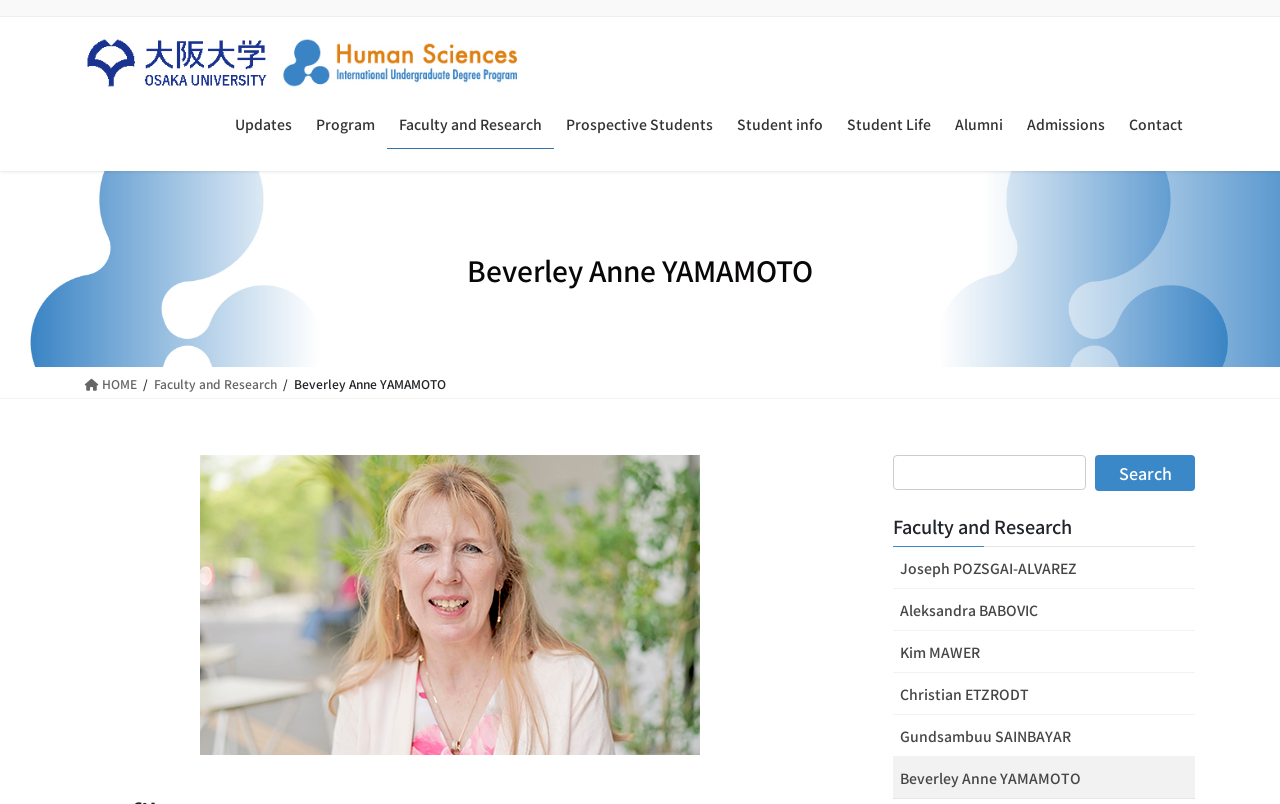Explain the contents of the webpage comprehensively.

This webpage is about Professor Beverley Anne Yamamoto, the Executive Vice President of International Affairs (Education) at Osaka University. At the top left, there is a link to "Human Sciences" accompanied by an image. Below this, there is a layout table with multiple links, including "Updates", "Program", "Faculty and Research", and others. These links are arranged horizontally and take up the top section of the page.

In the middle section, there is a heading with the professor's name, "Beverley Anne YAMAMOTO", followed by a link to "HOME" and another link to "Faculty and Research". Below this, there is a static text with the professor's name again, accompanied by a figure, which is an image of Professor Yamamoto.

On the right side of the page, there is a complementary section with a search function, consisting of a textbox and a "Search" button. Below this, there is another complementary section with a heading "Faculty and Research" and multiple links to faculty members, including Joseph Pozsgai-Alvarez, Aleksandra Babovic, and others. These links are arranged vertically and take up the bottom section of the page.

Overall, the webpage provides information about Professor Yamamoto and the faculty members of the Human Sciences department at Osaka University, with multiple links to related pages and resources.